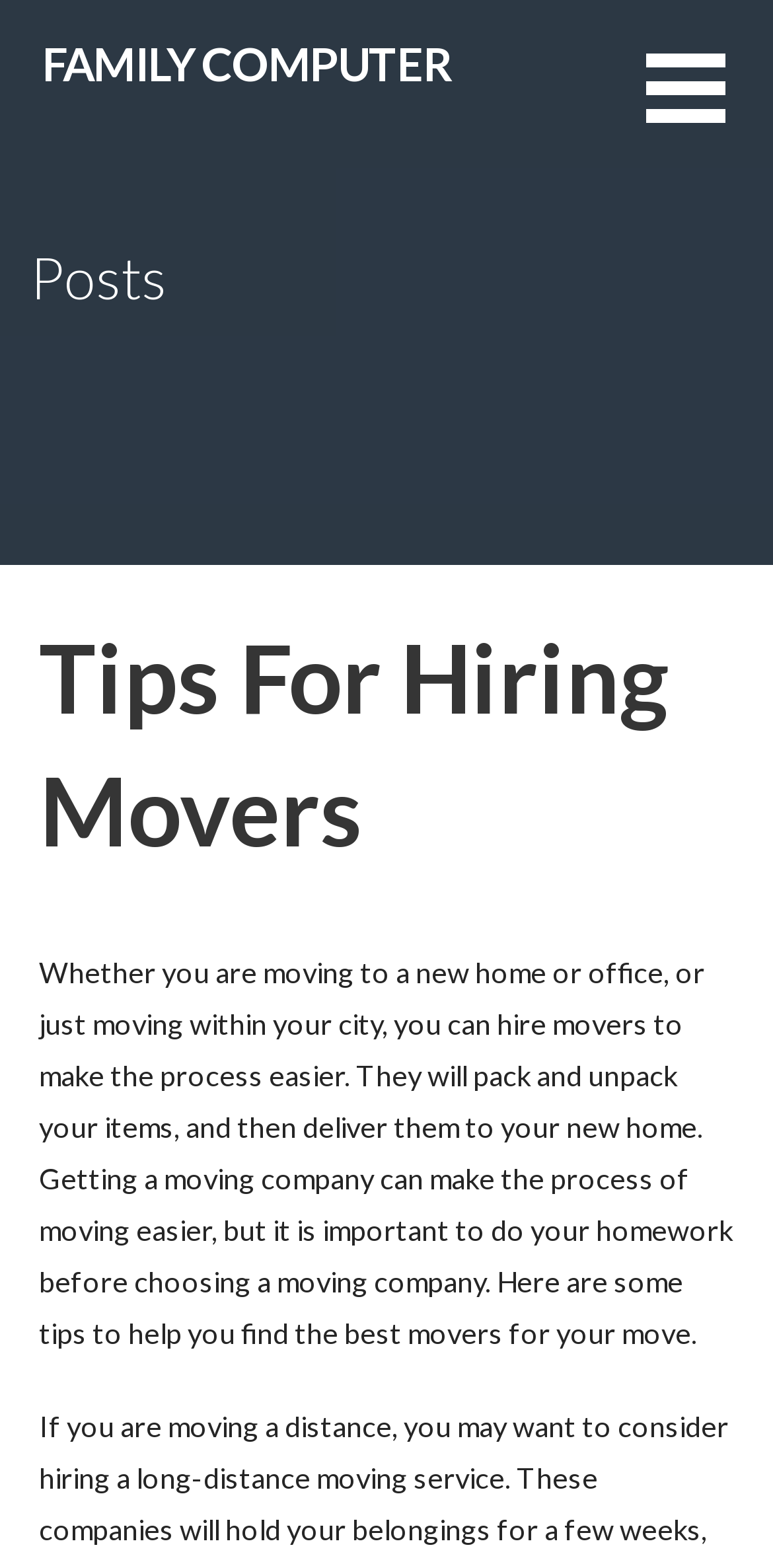Can you determine the main header of this webpage?

Tips For Hiring Movers